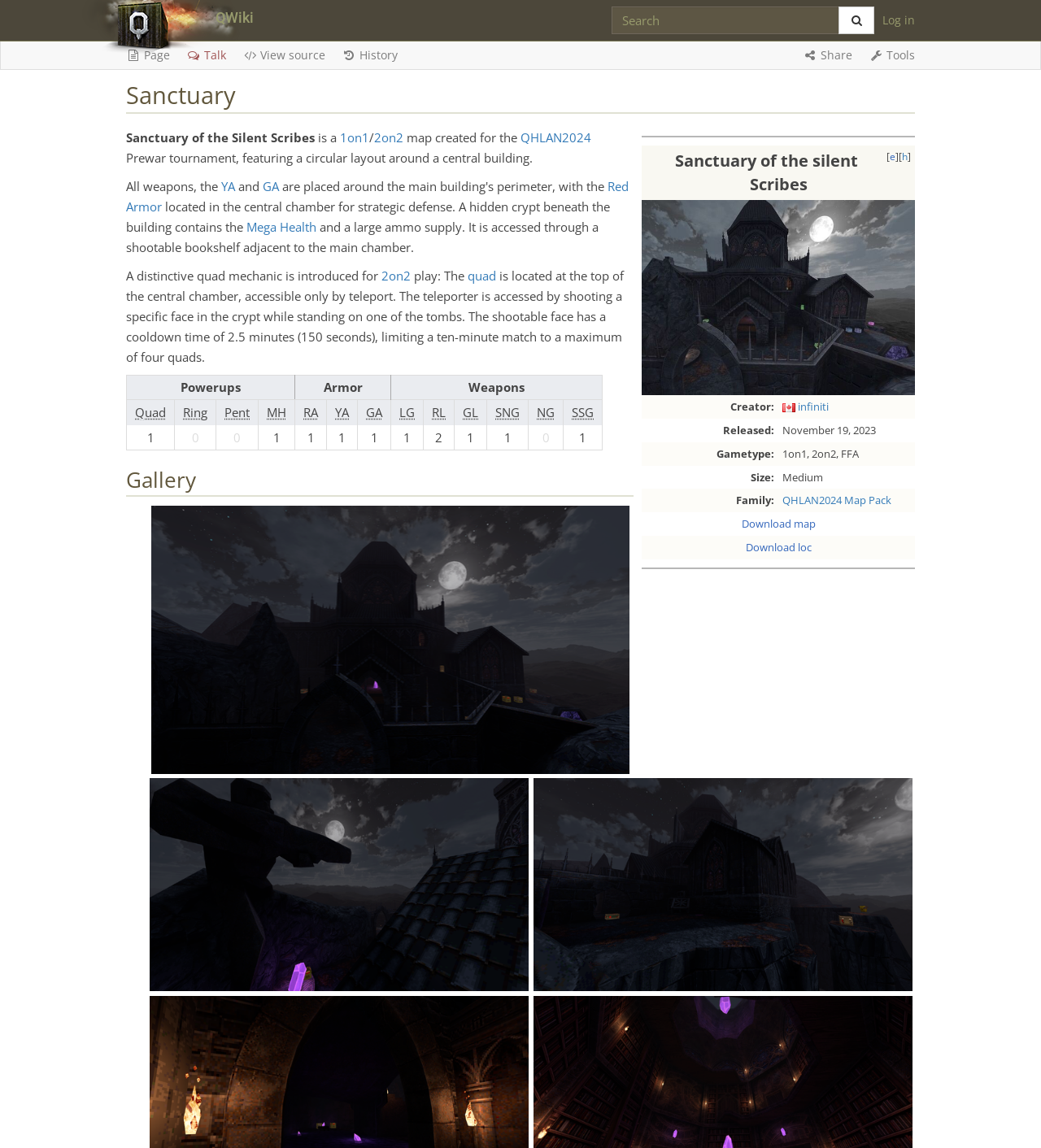Provide a thorough summary of the webpage.

The webpage is about a map called "Sanctuary" in a game, specifically designed for the QHLAN2024 tournament. At the top, there is a logo and a navigation menu with links to "QWiki", "Log in", and a search bar. Below the navigation menu, there is a heading "Sanctuary" and a brief description of the map.

On the left side, there are several links to related pages, including "Page", "Talk", "View source", "History", and "Share". On the right side, there is an image of the map, with a caption "Sanctuary-tum.jpg".

The main content of the page is divided into several sections. The first section provides information about the map, including its creator, release date, game type, and size. The second section describes the map's layout, featuring a circular design around a central building, with a hidden crypt beneath it containing a Mega Health and a large ammo supply.

The third section explains a unique quad mechanic in the map, where the quad is located at the top of the central chamber, accessible only by teleport. The teleporter can be accessed by shooting a specific face in the crypt while standing on one of the tombs, with a cooldown time of 2.5 minutes.

The last section is a table listing the powerups, armor, and weapons available on the map. The table has columns for each type of item, with abbreviations and brief descriptions.